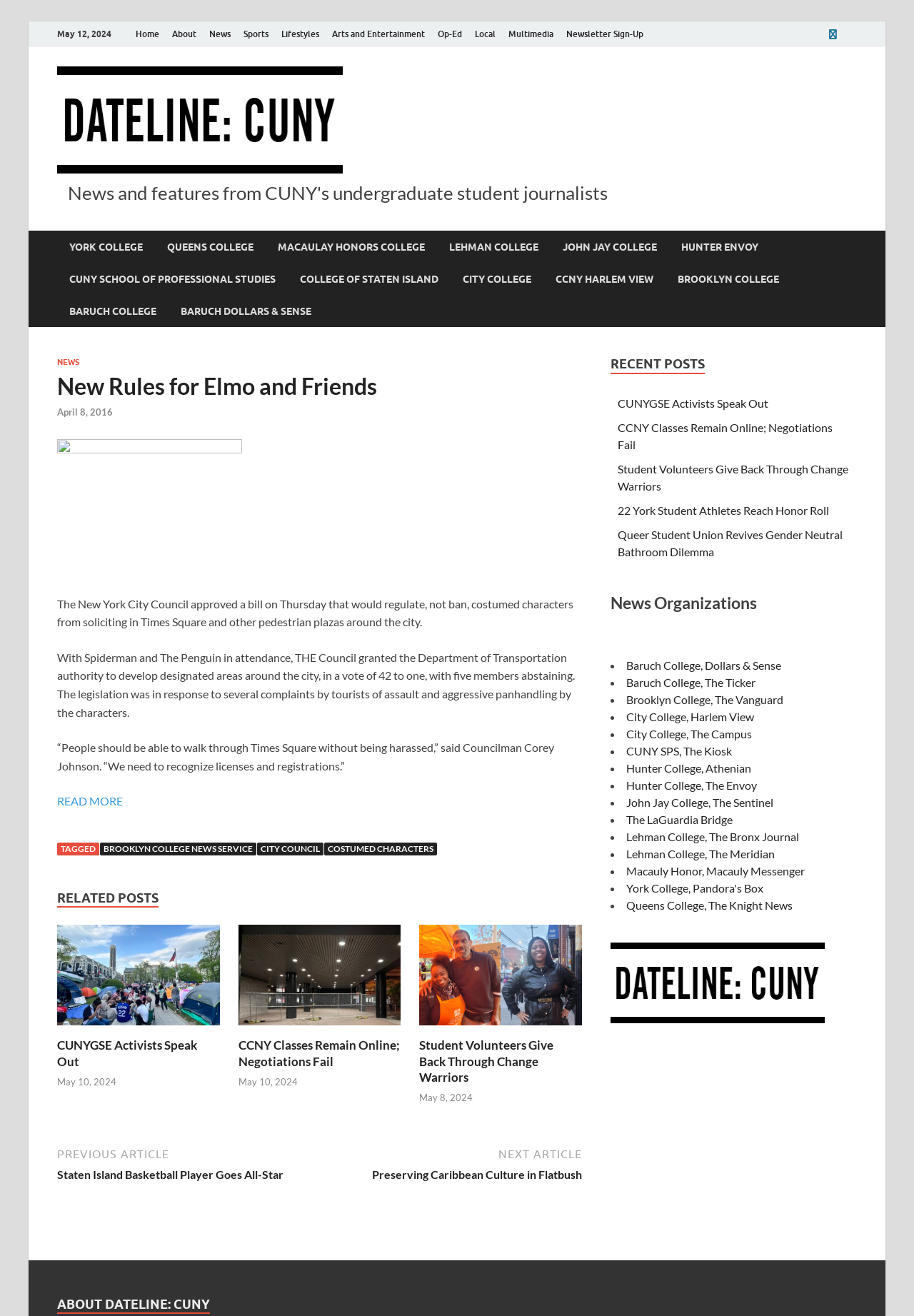What is the name of the councilman mentioned in the article?
Make sure to answer the question with a detailed and comprehensive explanation.

I found the name of the councilman by reading the article content, where it quotes '“People should be able to walk through Times Square without being harassed,” said Councilman Corey Johnson.'